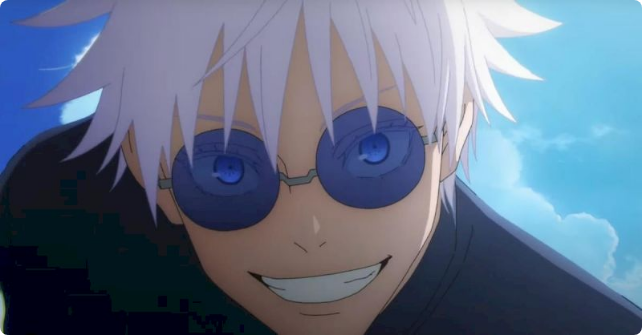Please give a concise answer to this question using a single word or phrase: 
What is the character wearing on their face?

Sunglasses